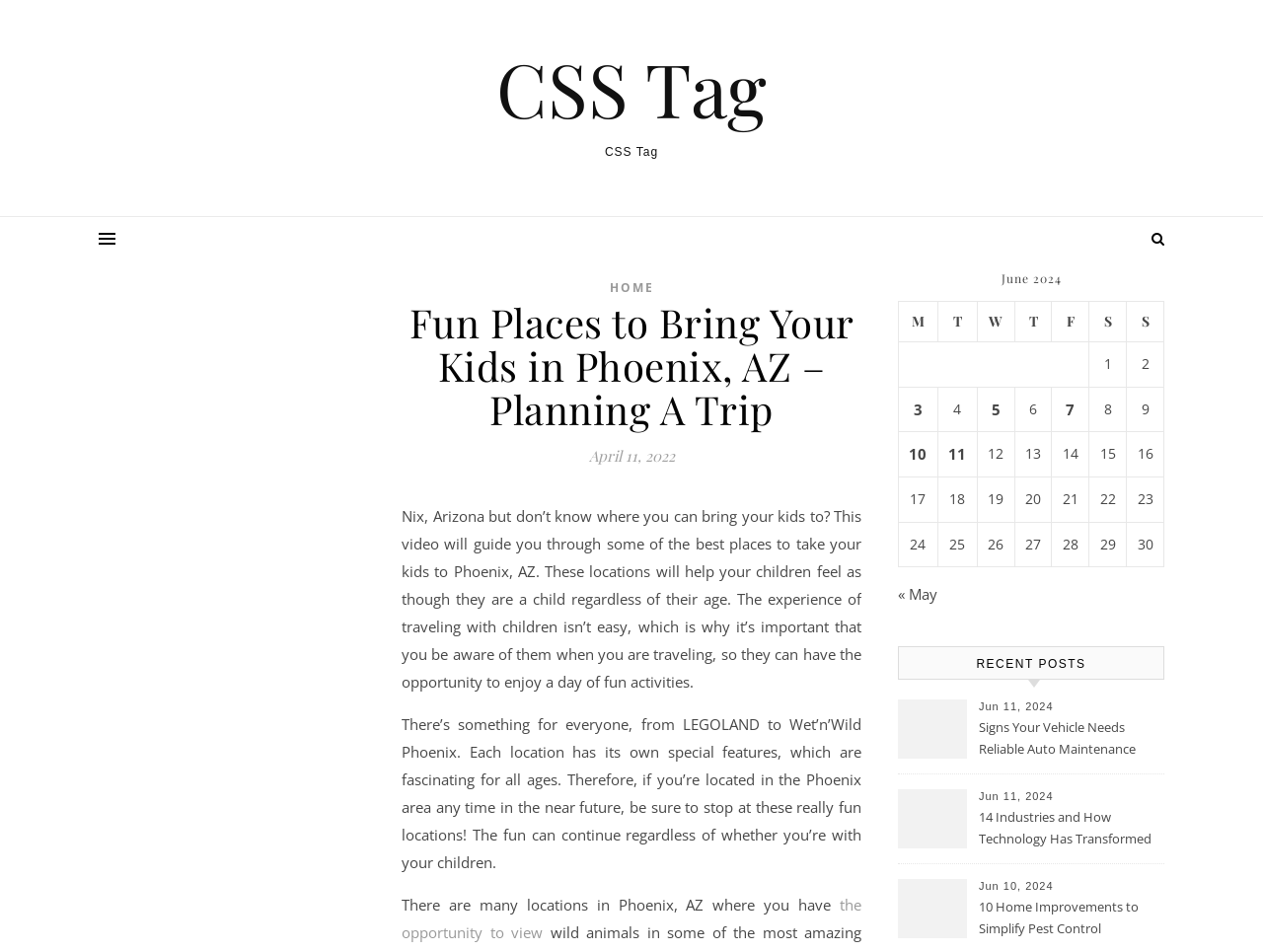Please locate the UI element described by "3" and provide its bounding box coordinates.

[0.72, 0.417, 0.734, 0.443]